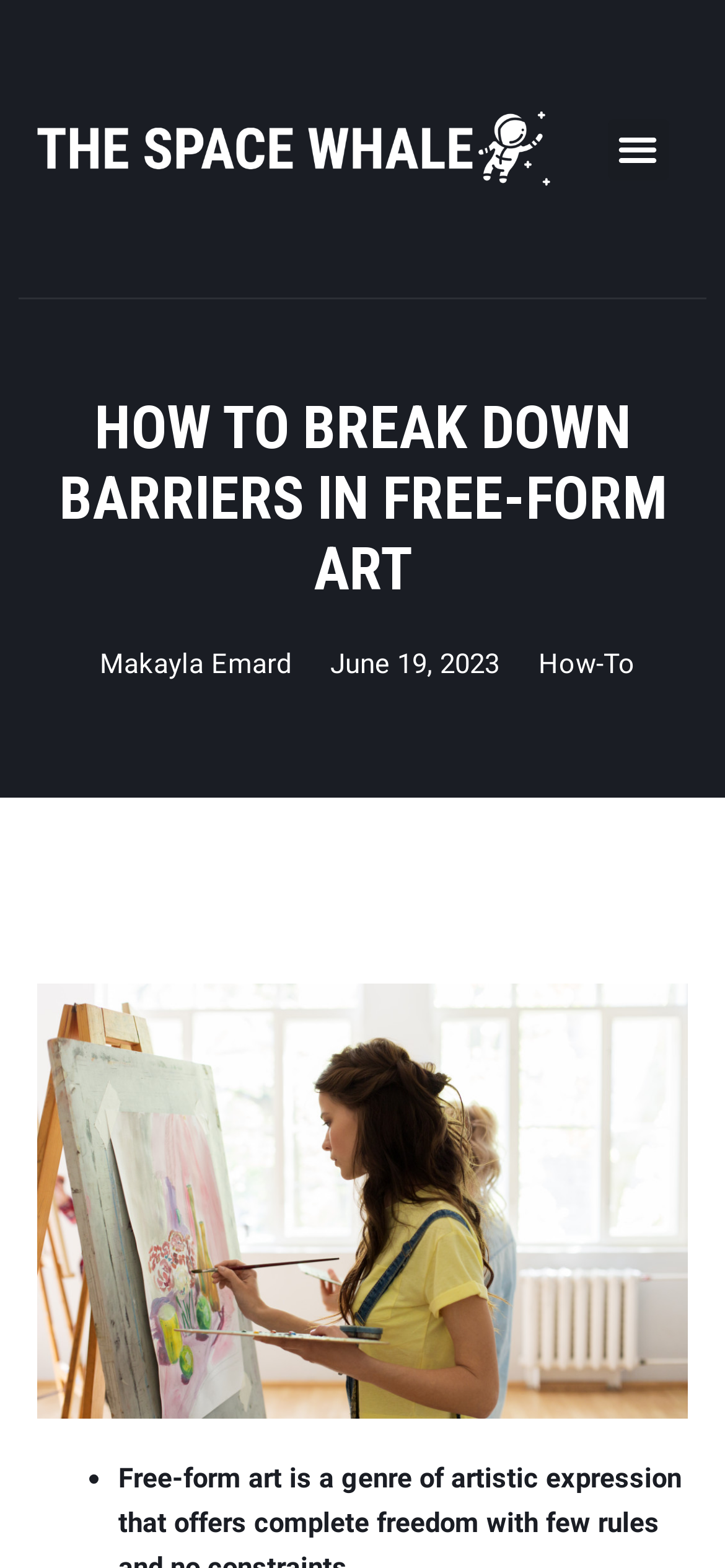Provide the bounding box coordinates for the UI element that is described as: "June 19, 2023".

[0.442, 0.409, 0.688, 0.438]